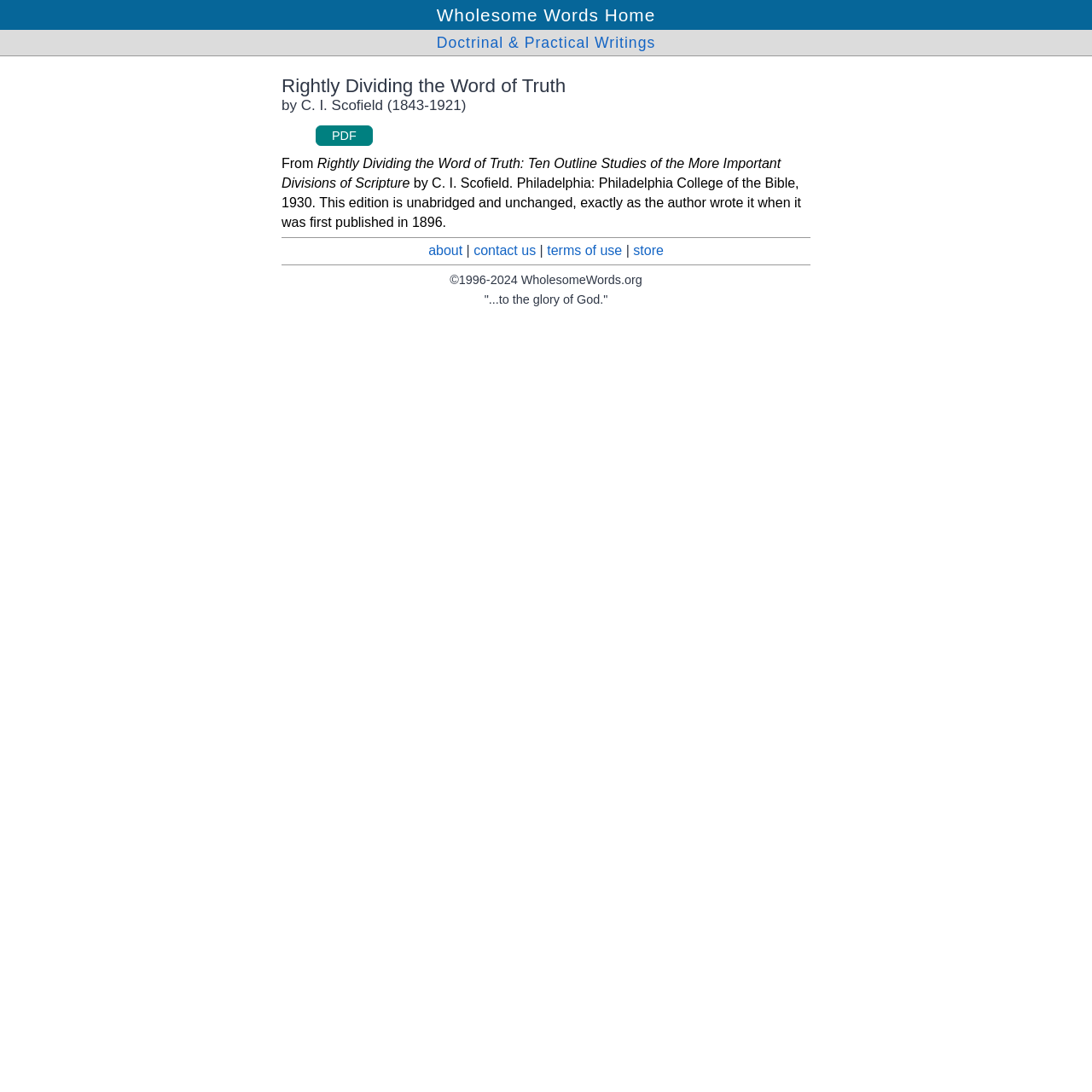Provide an in-depth caption for the contents of the webpage.

The webpage is about the book "Rightly Dividing the Word of Truth" by C. I. Scofield, a Christian doctrine. At the top, there are three links: "Wholesome Words Home", "Doctrinal & Practical Writings", and a heading with the title of the book. Below the title, the author's name and a brief description of the book are provided. 

To the right of the title, there is a table with a single row and cell containing a link to a PDF version of the book. Below the table, there is a paragraph describing the book, including its publication details. 

Further down, there is a horizontal separator, followed by a row of links to "about", "contact us", "terms of use", and "store" pages. Another horizontal separator is below these links. 

At the bottom of the page, there is a copyright notice and a quote "...to the glory of God."